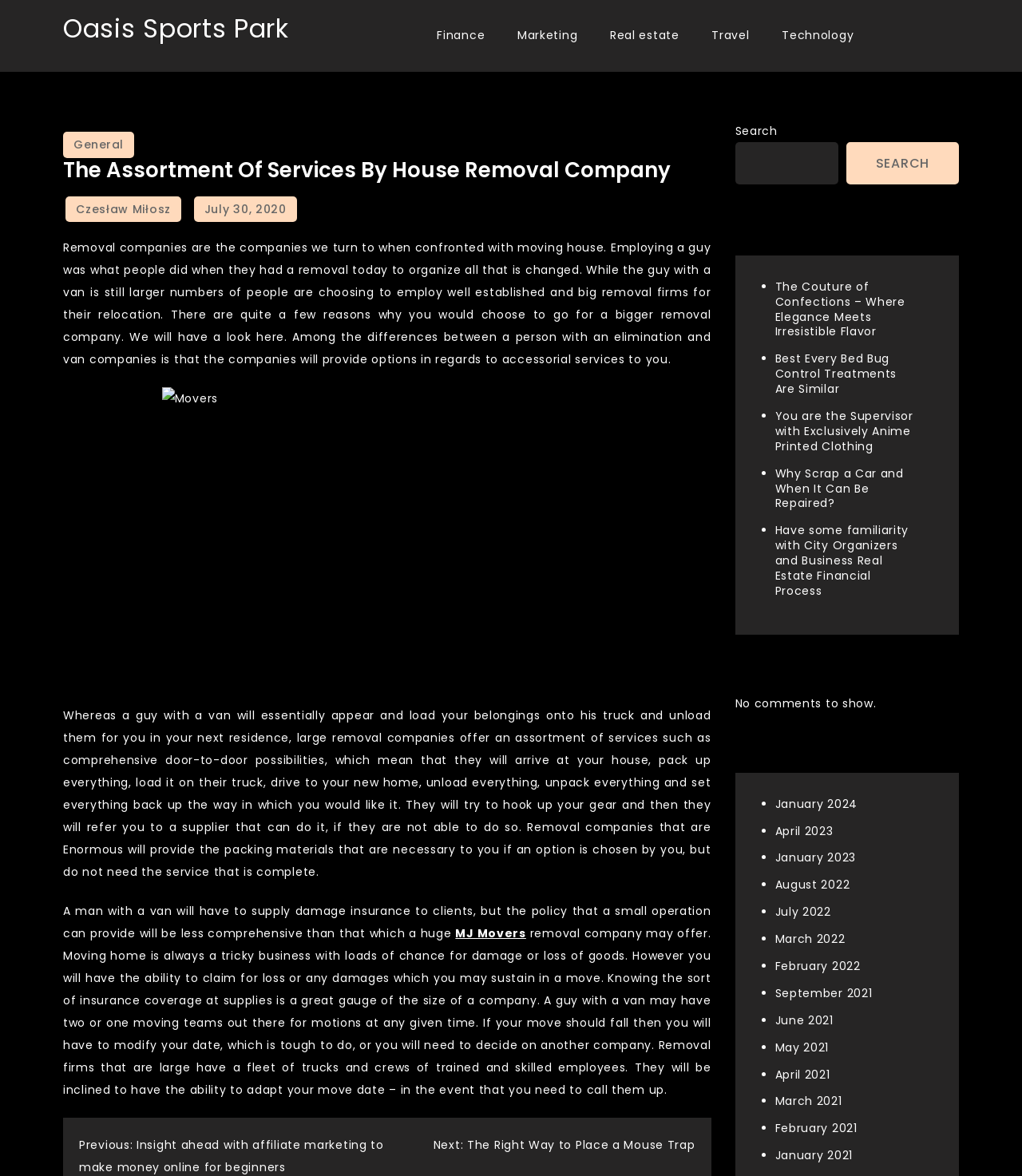Locate the bounding box coordinates of the element that should be clicked to execute the following instruction: "Read the 'The Assortment Of Services By House Removal Company' article".

[0.062, 0.134, 0.696, 0.155]